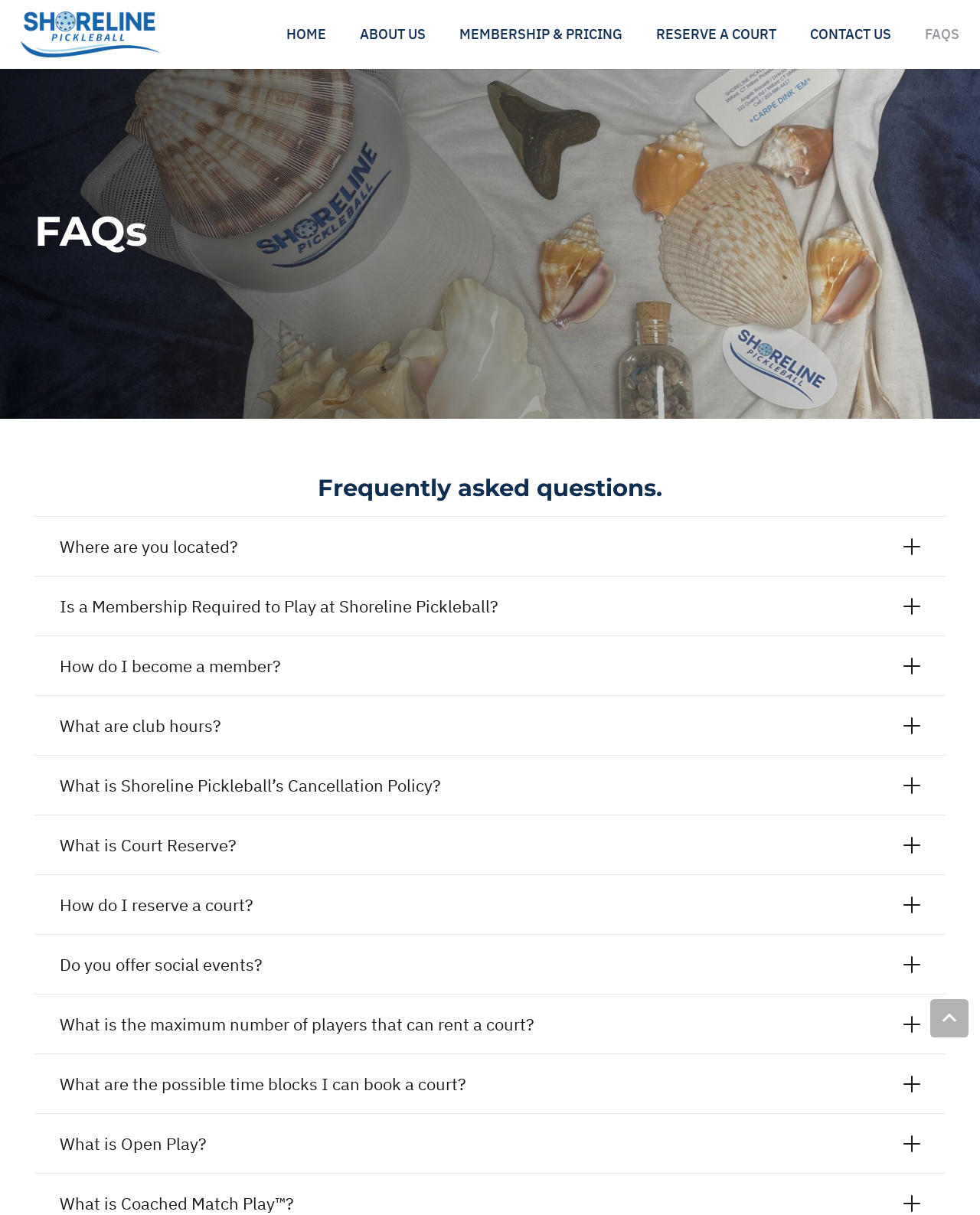How many courts does Shoreline Pickleball have?
With the help of the image, please provide a detailed response to the question.

I didn't find the exact information on the current webpage, but based on the meta description, I know that Shoreline Pickleball has 5 state-of-the-art courts.